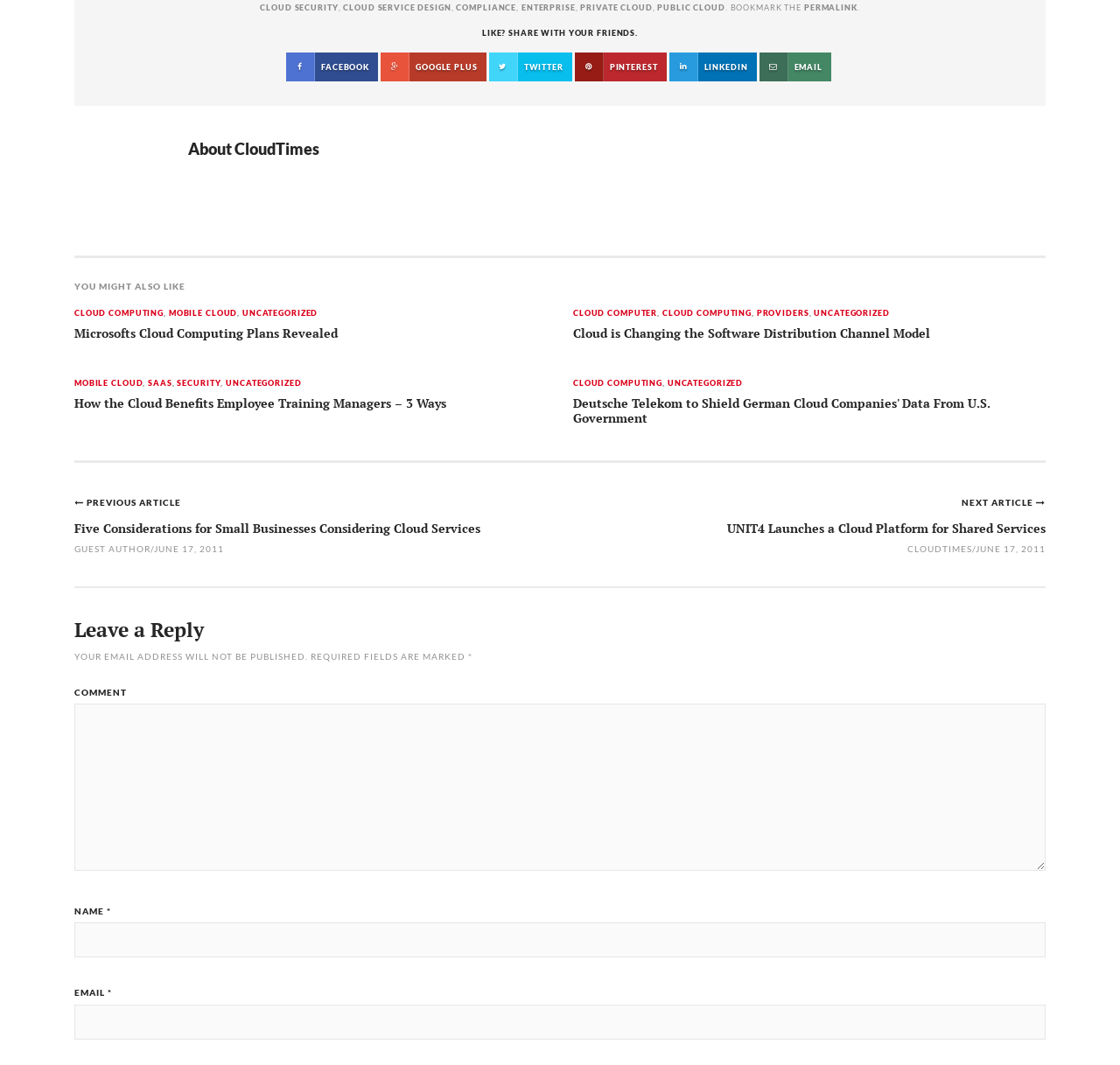How can users navigate to the next article?
Based on the screenshot, give a detailed explanation to answer the question.

The webpage provides a navigation link labeled 'NEXT ARTICLE' that allows users to navigate to the next article, indicating that the webpage is part of a larger collection of articles.